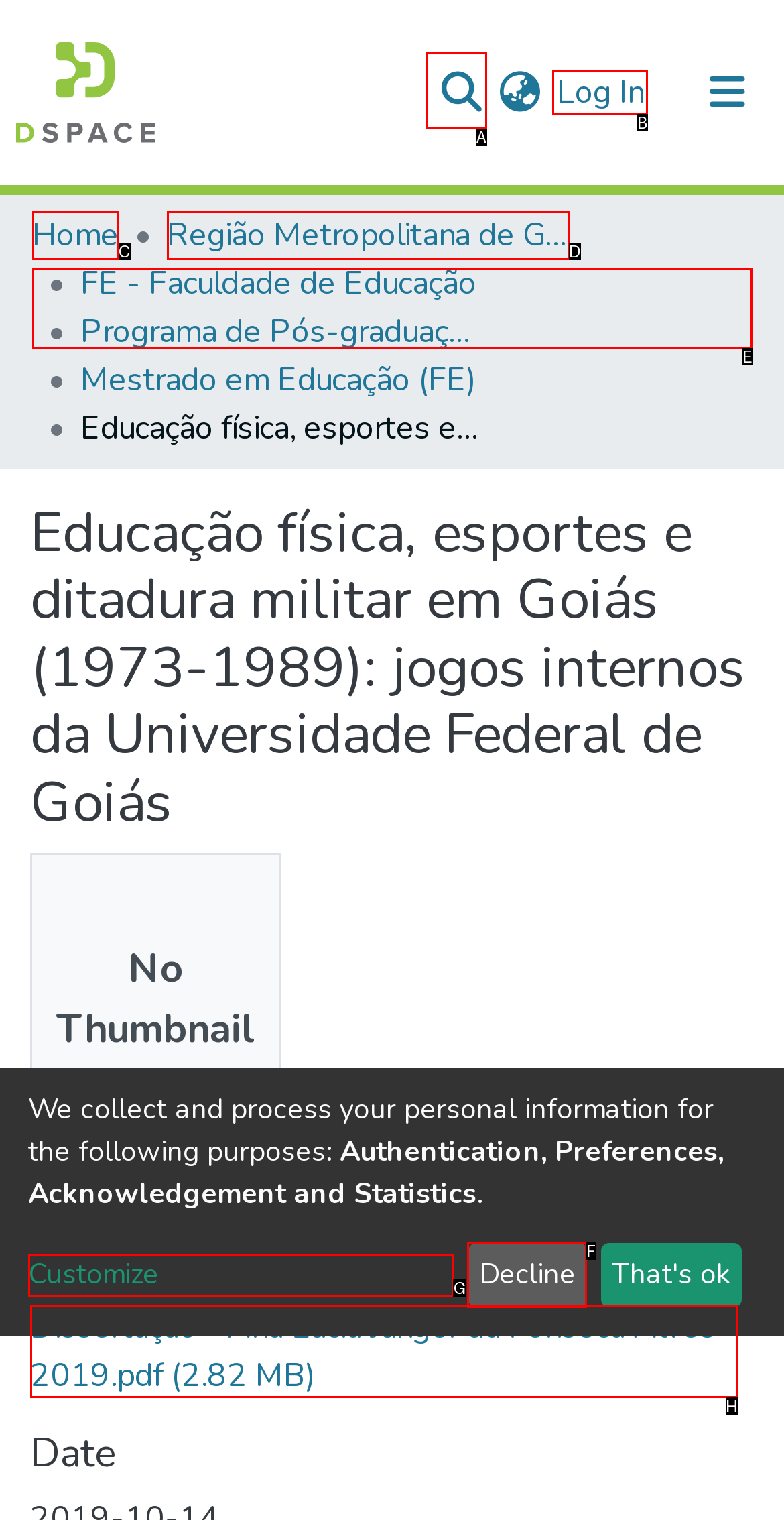Tell me which UI element to click to fulfill the given task: Log in to the system. Respond with the letter of the correct option directly.

B